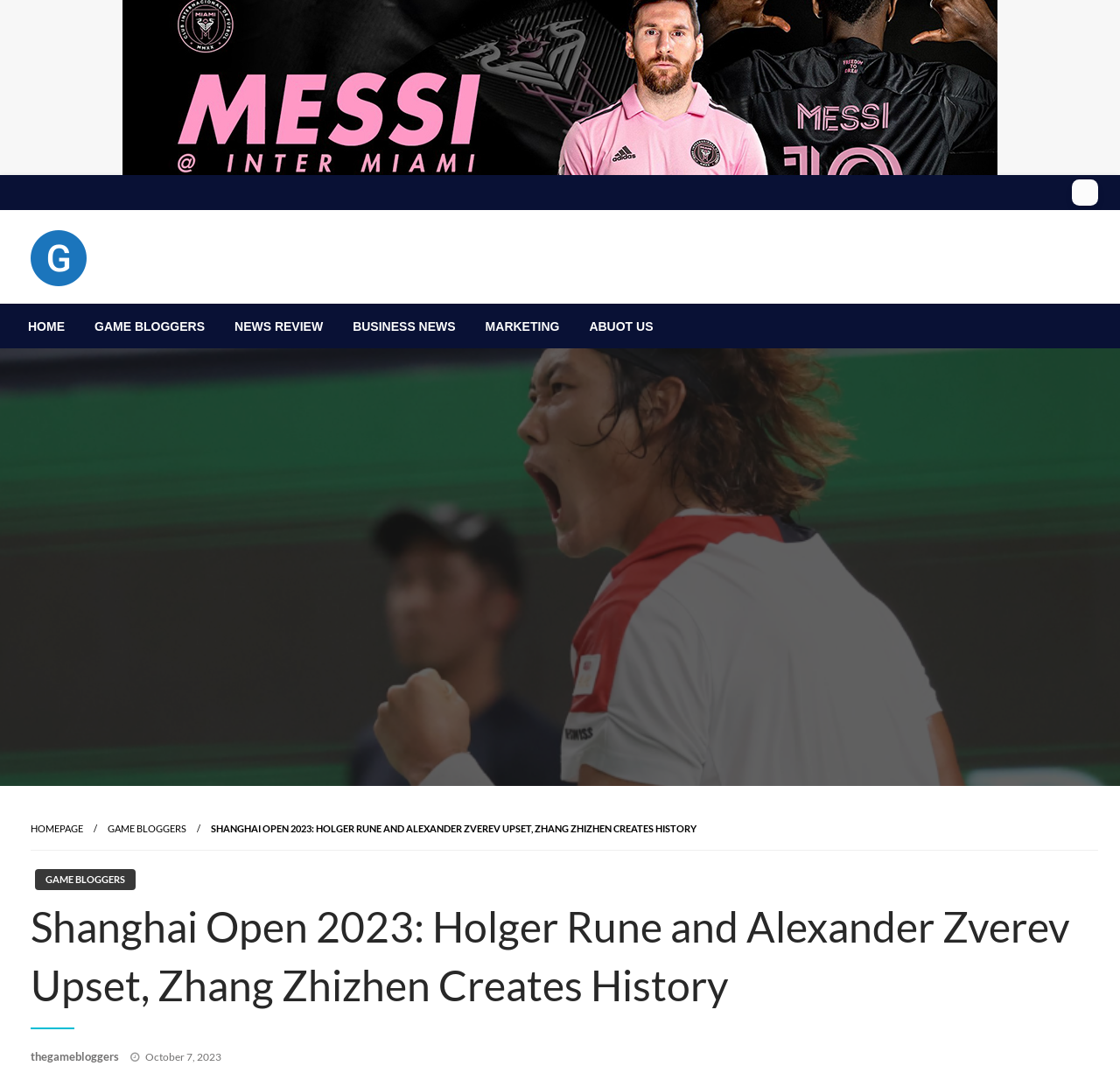Based on the element description: "parent_node: The game bloggers", identify the UI element and provide its bounding box coordinates. Use four float numbers between 0 and 1, [left, top, right, bottom].

[0.027, 0.217, 0.077, 0.256]